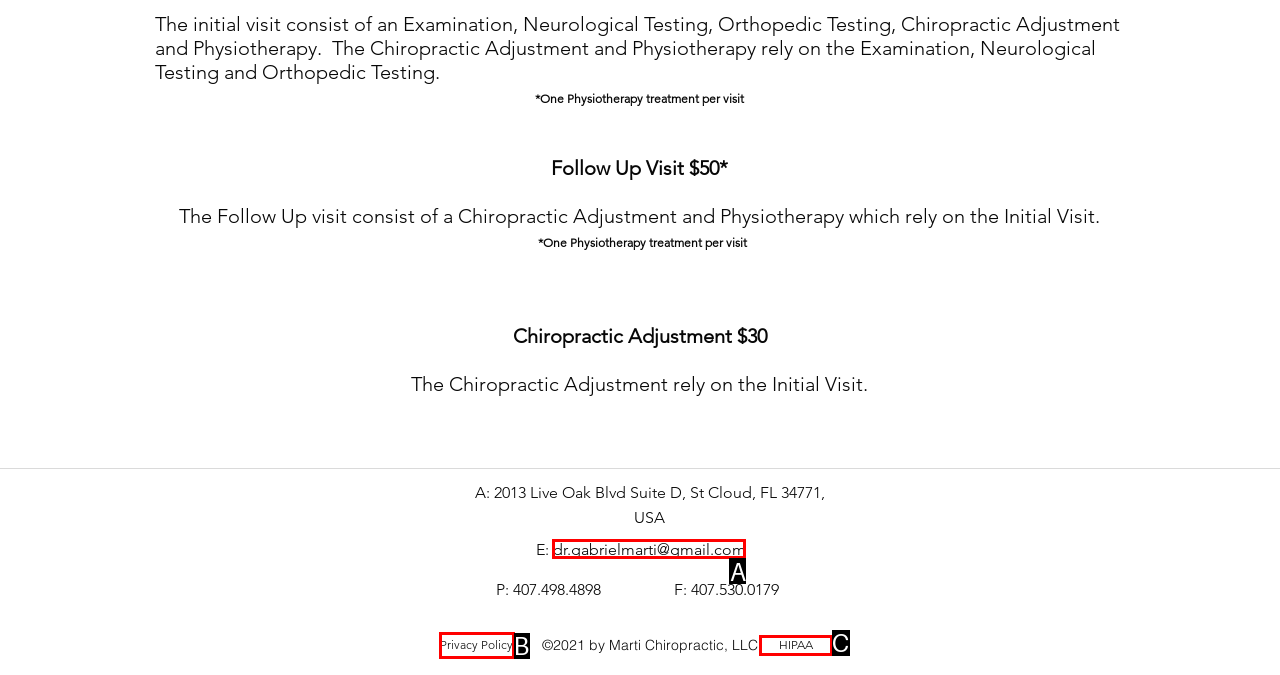Which HTML element among the options matches this description: Privacy Policy? Answer with the letter representing your choice.

B